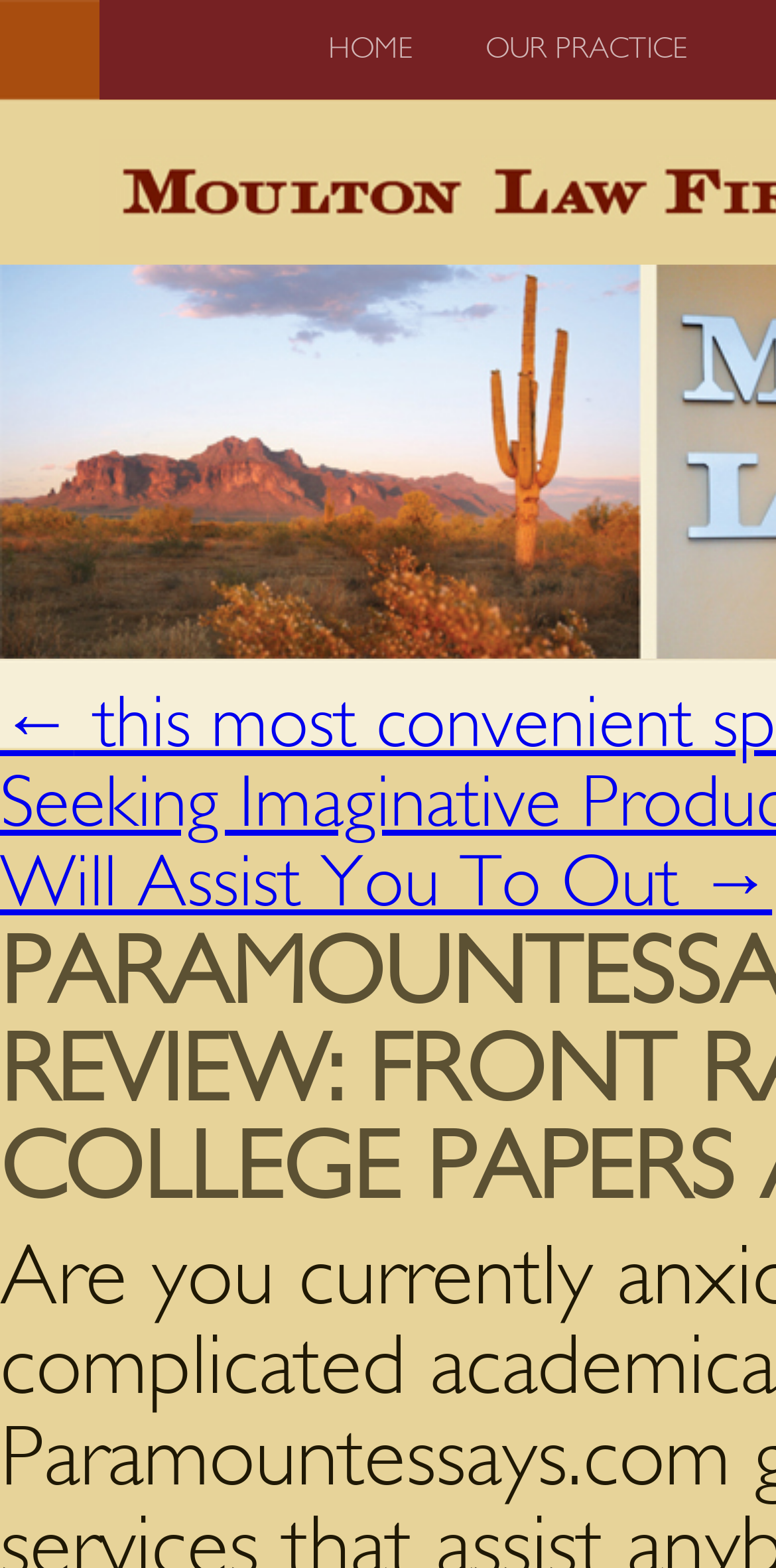Identify the bounding box coordinates for the UI element described as: "Home". The coordinates should be provided as four floats between 0 and 1: [left, top, right, bottom].

[0.41, 0.0, 0.544, 0.063]